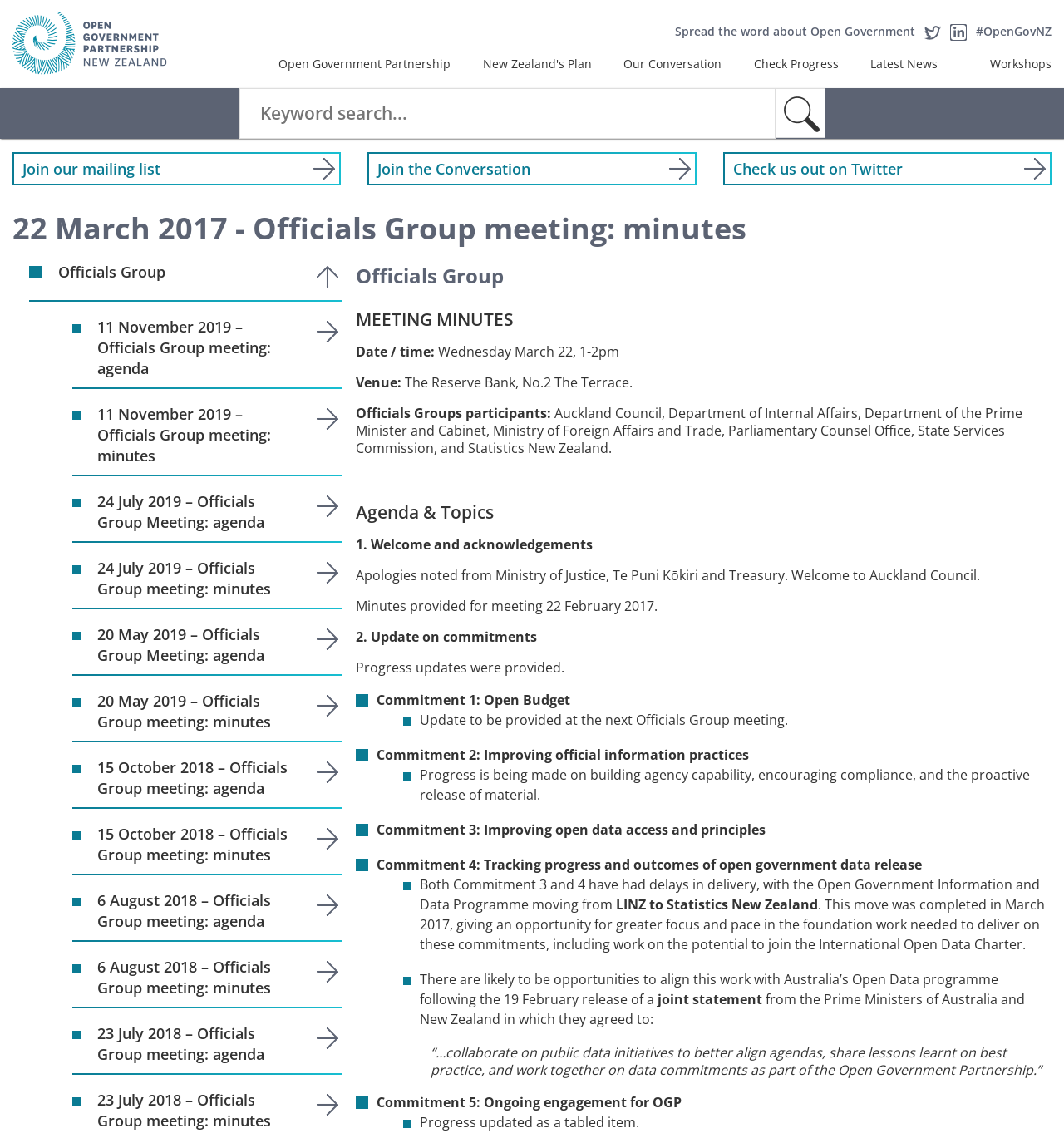Could you specify the bounding box coordinates for the clickable section to complete the following instruction: "Join the mailing list"?

[0.012, 0.134, 0.321, 0.163]